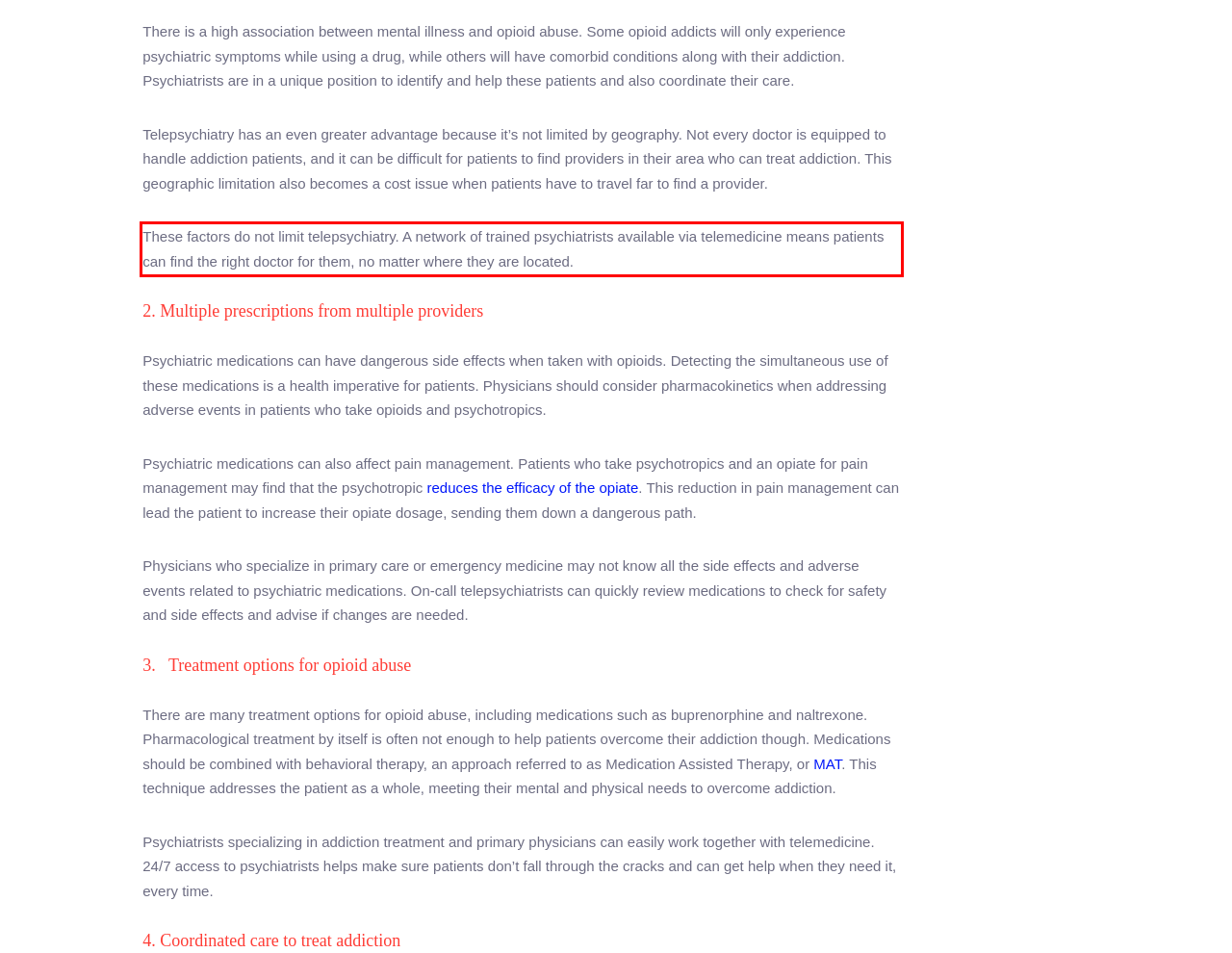Using the provided screenshot of a webpage, recognize and generate the text found within the red rectangle bounding box.

These factors do not limit telepsychiatry. A network of trained psychiatrists available via telemedicine means patients can find the right doctor for them, no matter where they are located.